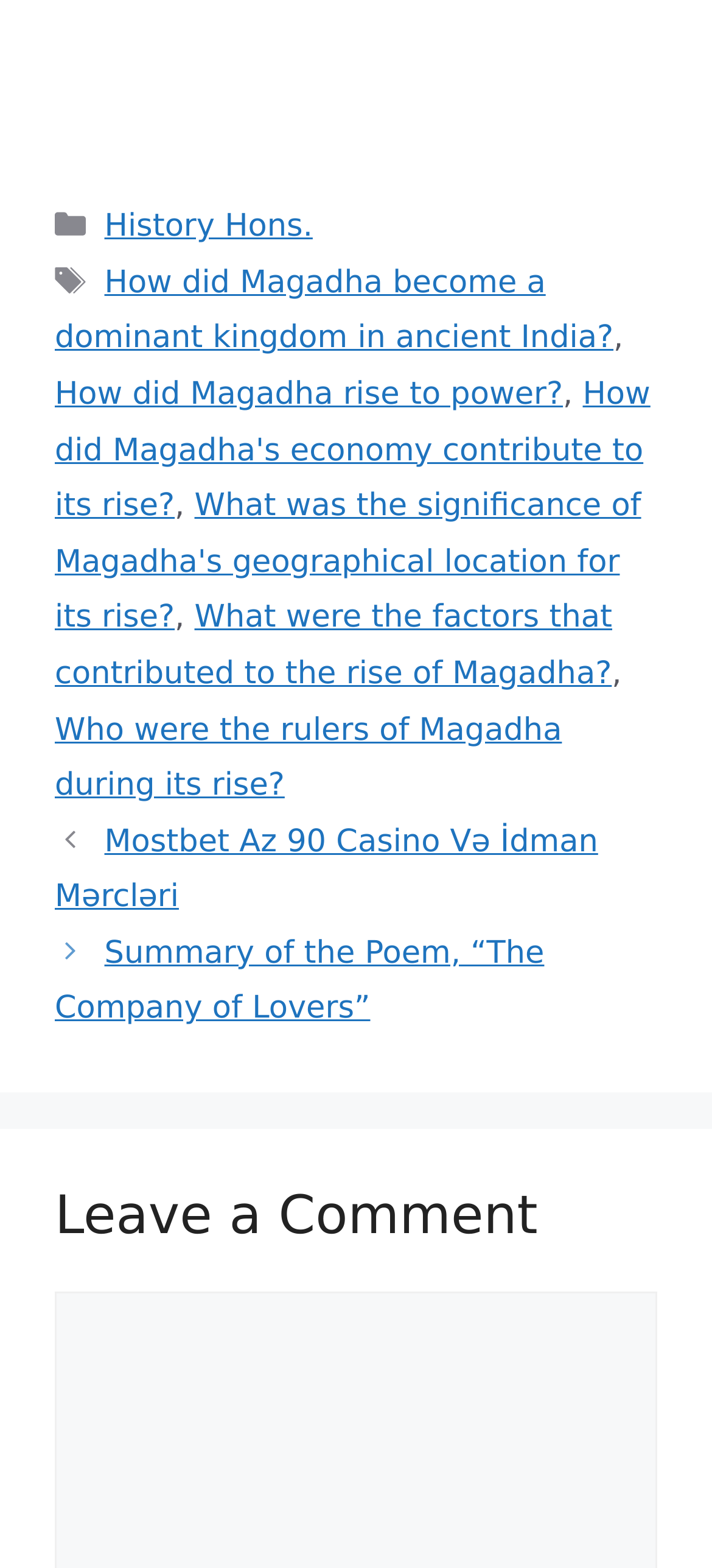What is the purpose of the section below the posts?
Using the information from the image, provide a comprehensive answer to the question.

I analyzed the section below the posts and found that it is a comment section, which allows users to leave a comment. The heading of this section is 'Leave a Comment'.